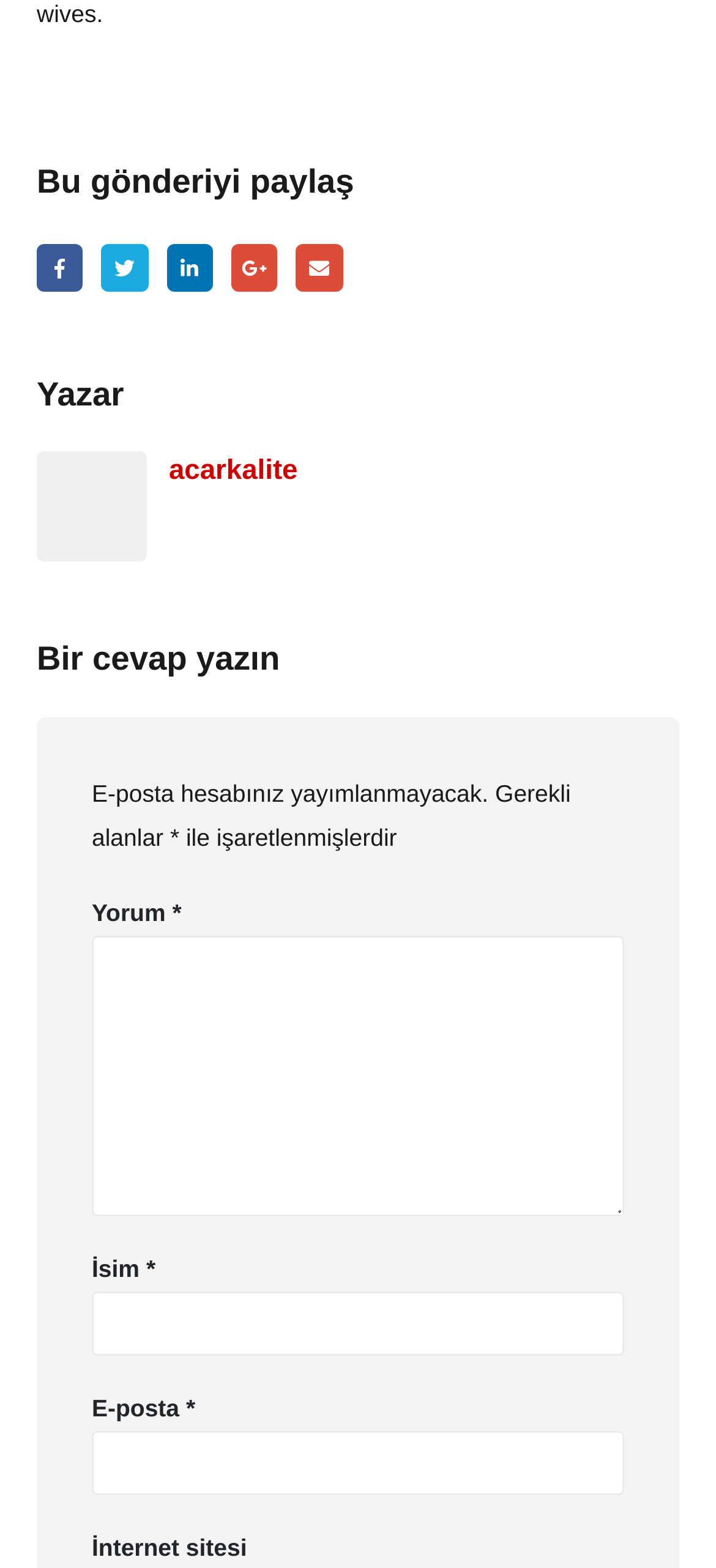Determine the bounding box coordinates of the clickable area required to perform the following instruction: "Share this post on Facebook". The coordinates should be represented as four float numbers between 0 and 1: [left, top, right, bottom].

[0.051, 0.156, 0.116, 0.186]